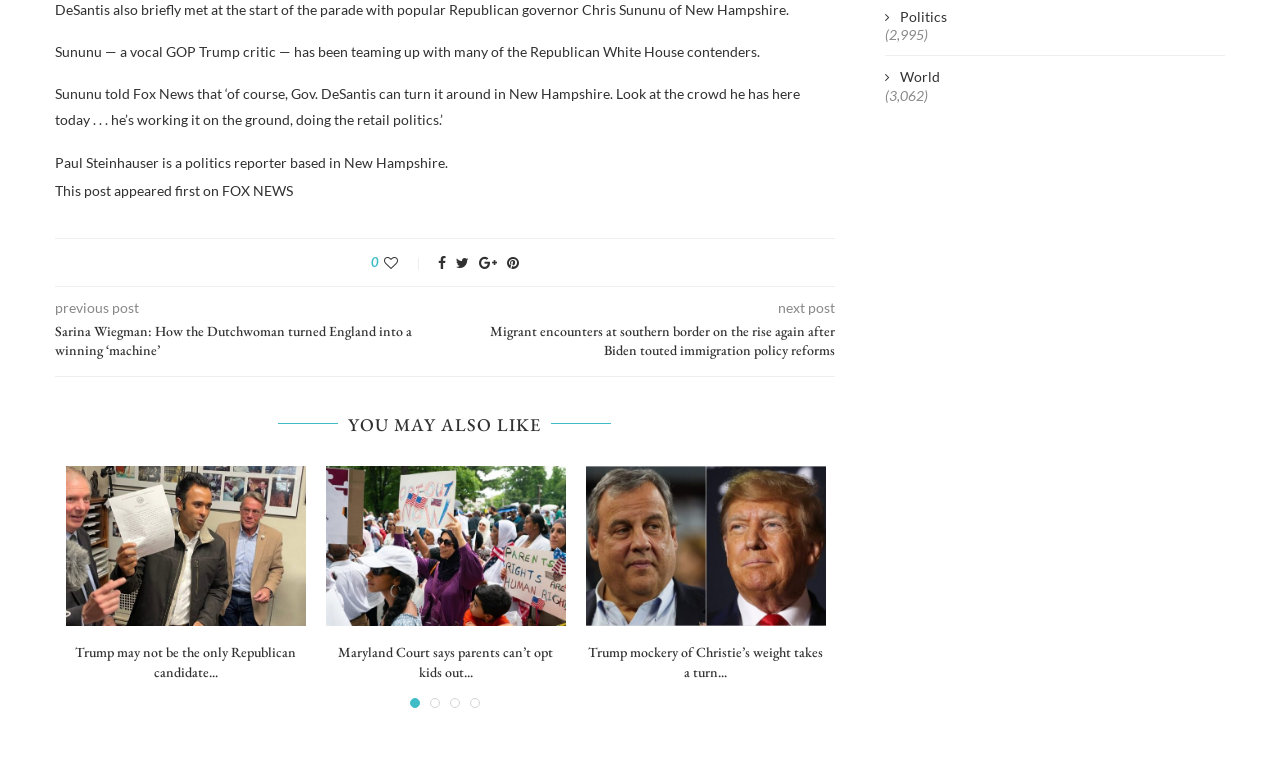Please identify the coordinates of the bounding box that should be clicked to fulfill this instruction: "Like the post".

[0.3, 0.327, 0.332, 0.349]